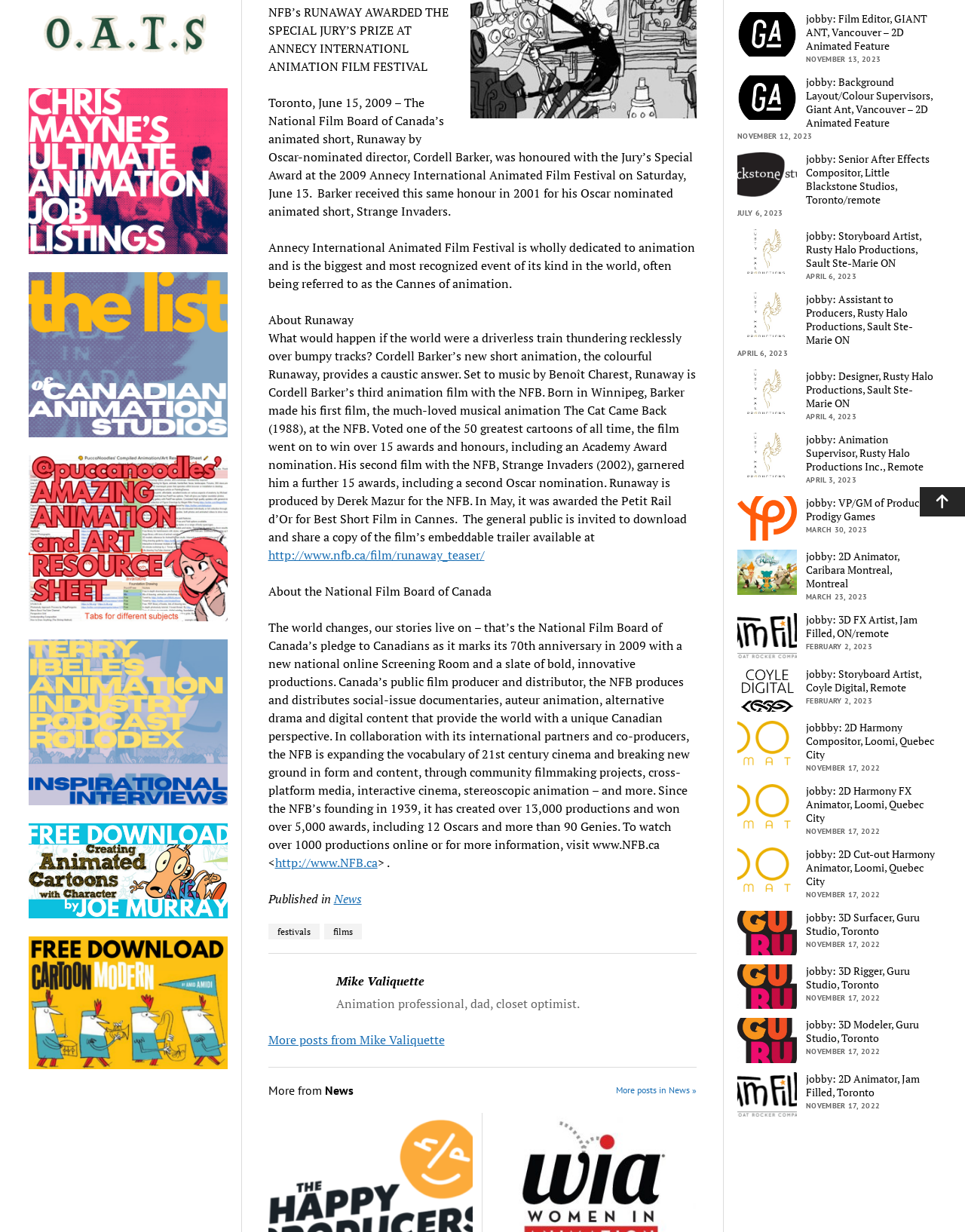Extract the bounding box coordinates for the HTML element that matches this description: "News". The coordinates should be four float numbers between 0 and 1, i.e., [left, top, right, bottom].

[0.346, 0.723, 0.375, 0.736]